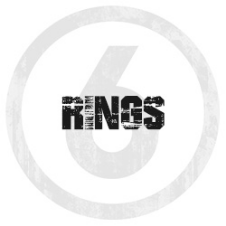Provide your answer in one word or a succinct phrase for the question: 
What is the purpose of the image?

Product category navigation